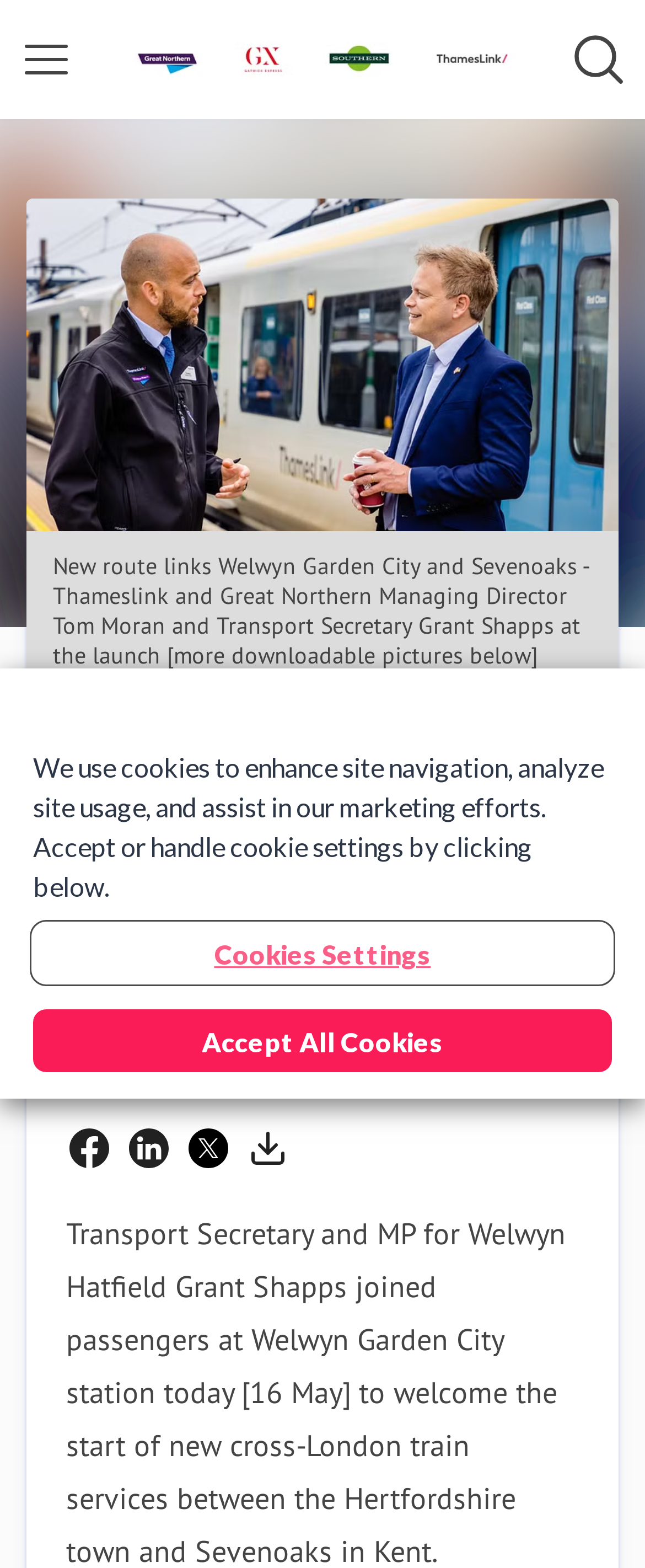Please identify the bounding box coordinates of the element's region that needs to be clicked to fulfill the following instruction: "View news archive". The bounding box coordinates should consist of four float numbers between 0 and 1, i.e., [left, top, right, bottom].

[0.363, 0.118, 0.637, 0.153]